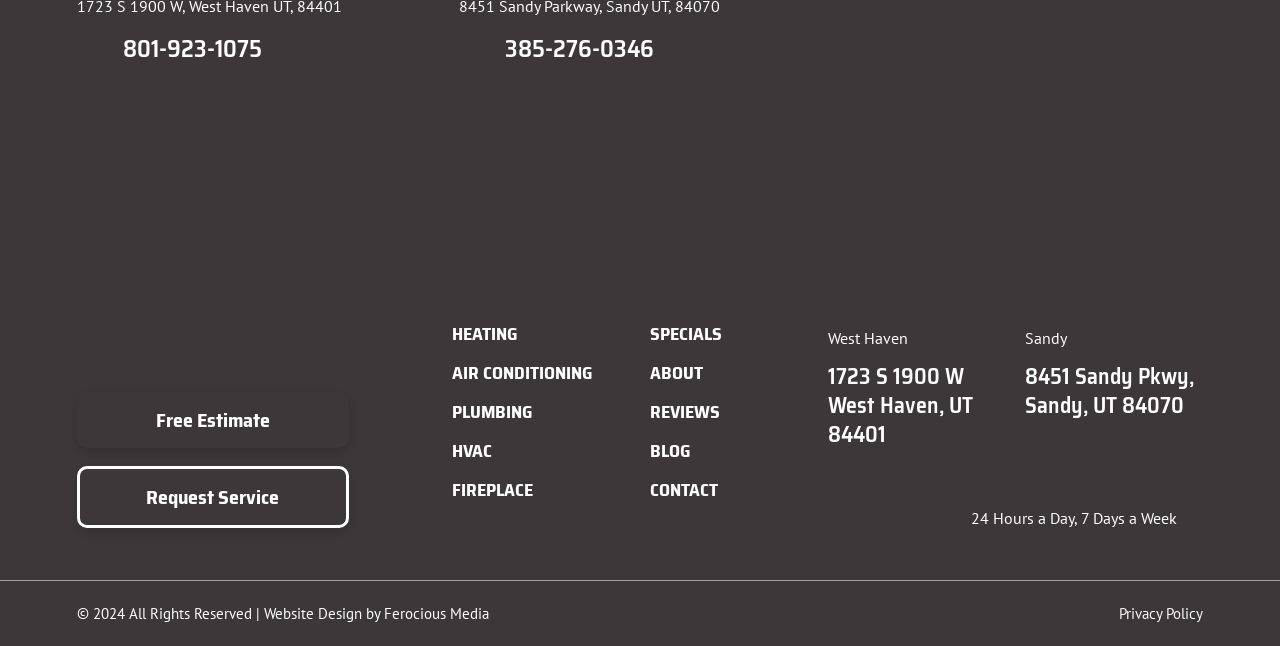Determine the bounding box coordinates for the area that needs to be clicked to fulfill this task: "Check the 'Hours Of Operation'". The coordinates must be given as four float numbers between 0 and 1, i.e., [left, top, right, bottom].

[0.647, 0.786, 0.755, 0.817]